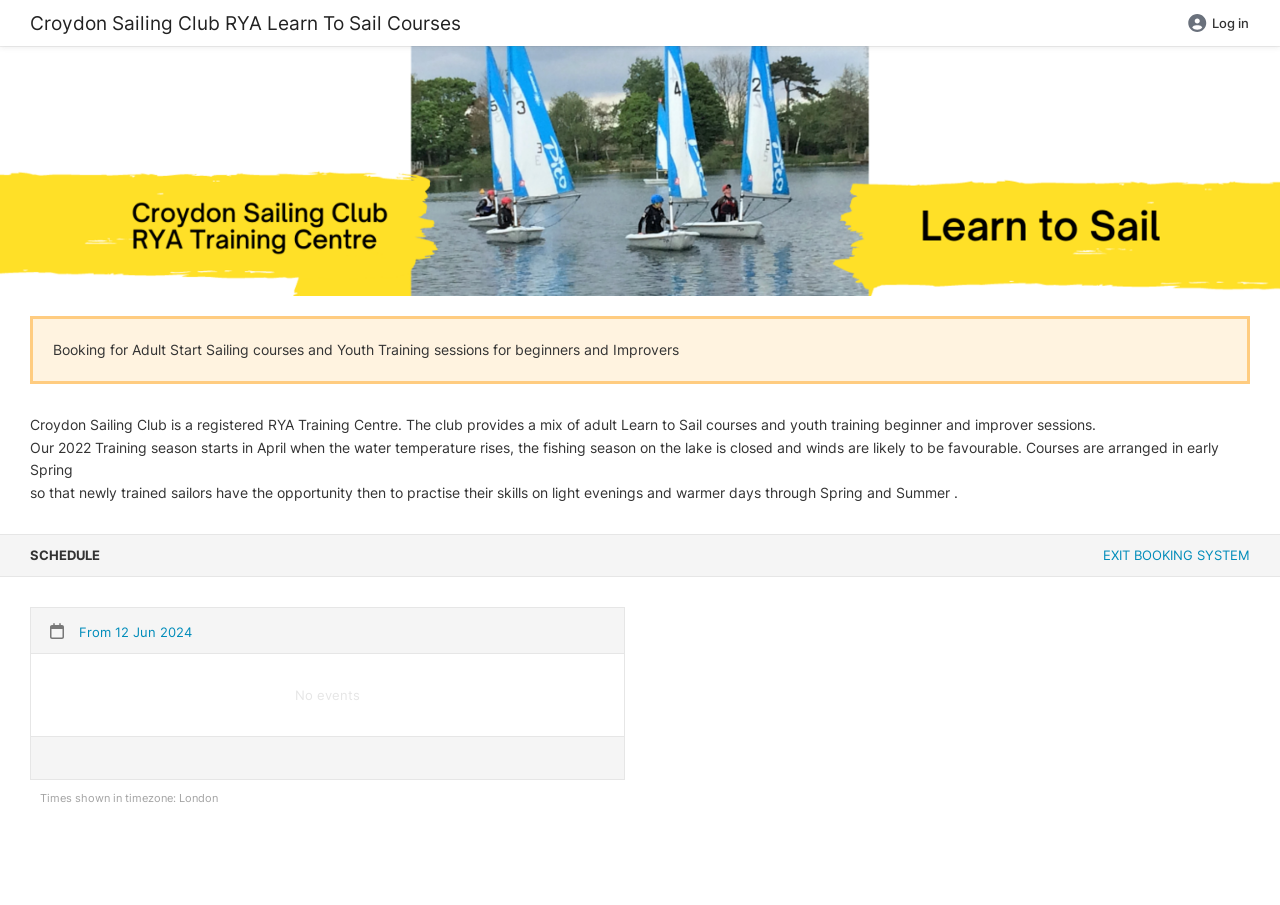Give a concise answer using only one word or phrase for this question:
What is the purpose of arranging courses in early Spring?

To practise skills